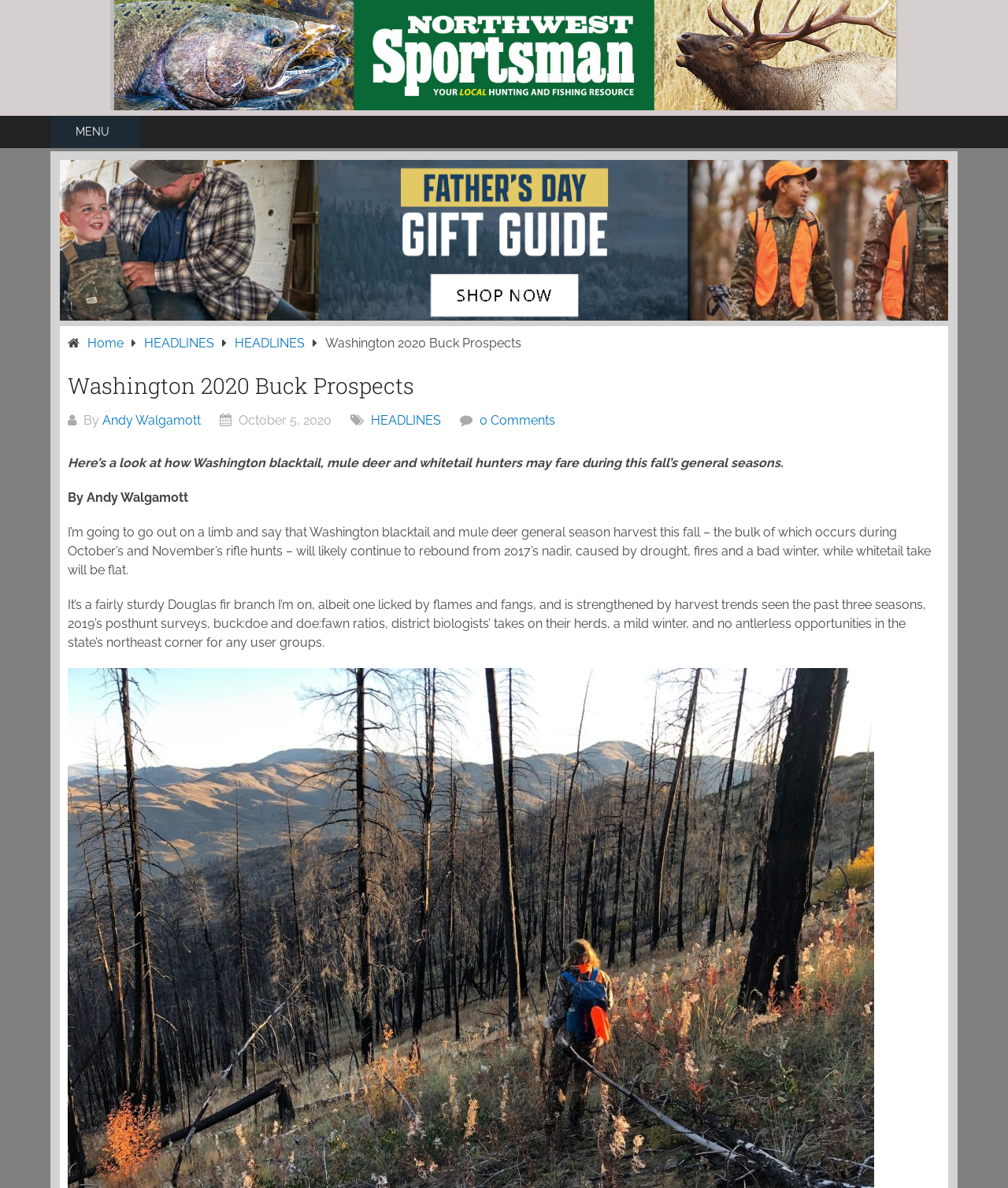Locate and provide the bounding box coordinates for the HTML element that matches this description: "HEADLINES".

[0.143, 0.283, 0.212, 0.295]